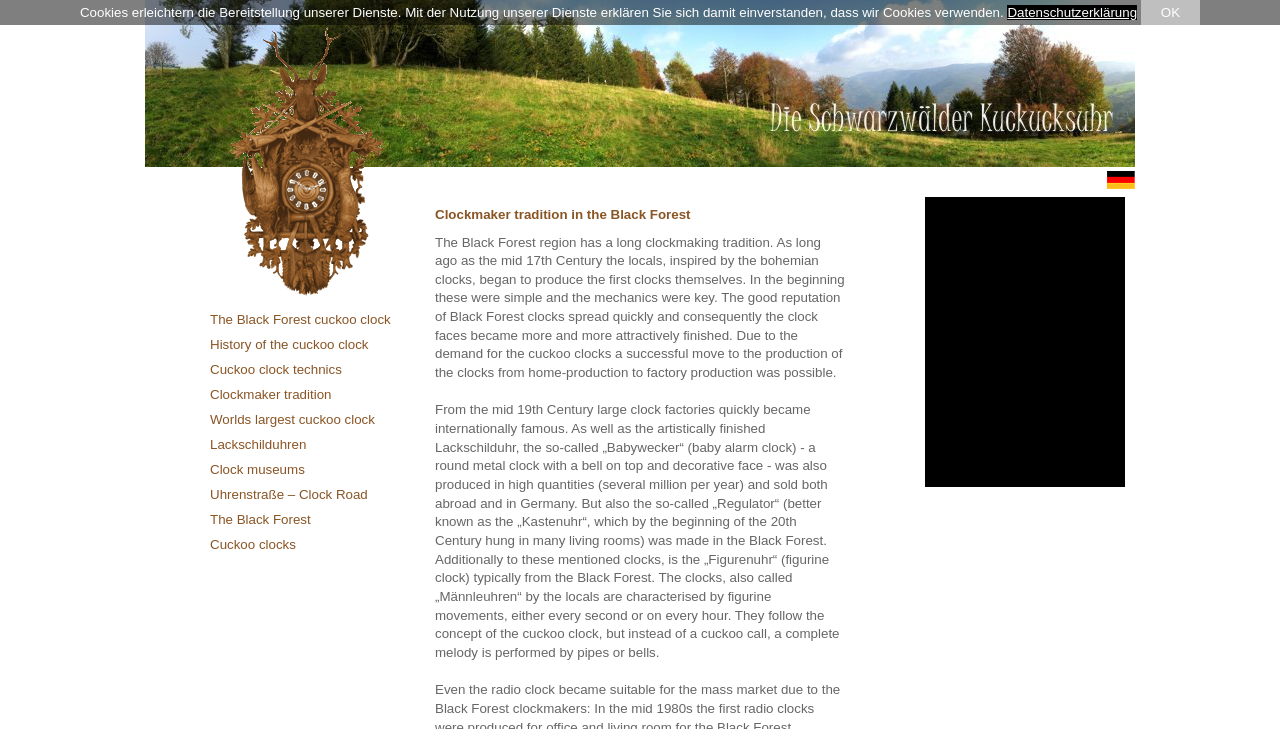Identify the bounding box for the UI element specified in this description: "aria-label="LinkedIn"". The coordinates must be four float numbers between 0 and 1, formatted as [left, top, right, bottom].

None